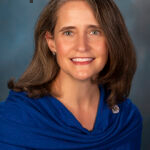What health issue is Representative Michelle Mussman dedicated to addressing?
Analyze the image and provide a thorough answer to the question.

According to the caption, Representative Michelle Mussman is dedicated to addressing issues related to dementia and has been highlighting resources through the Alzheimer's Association, which is an organization that focuses on Alzheimer's disease and other forms of dementia.